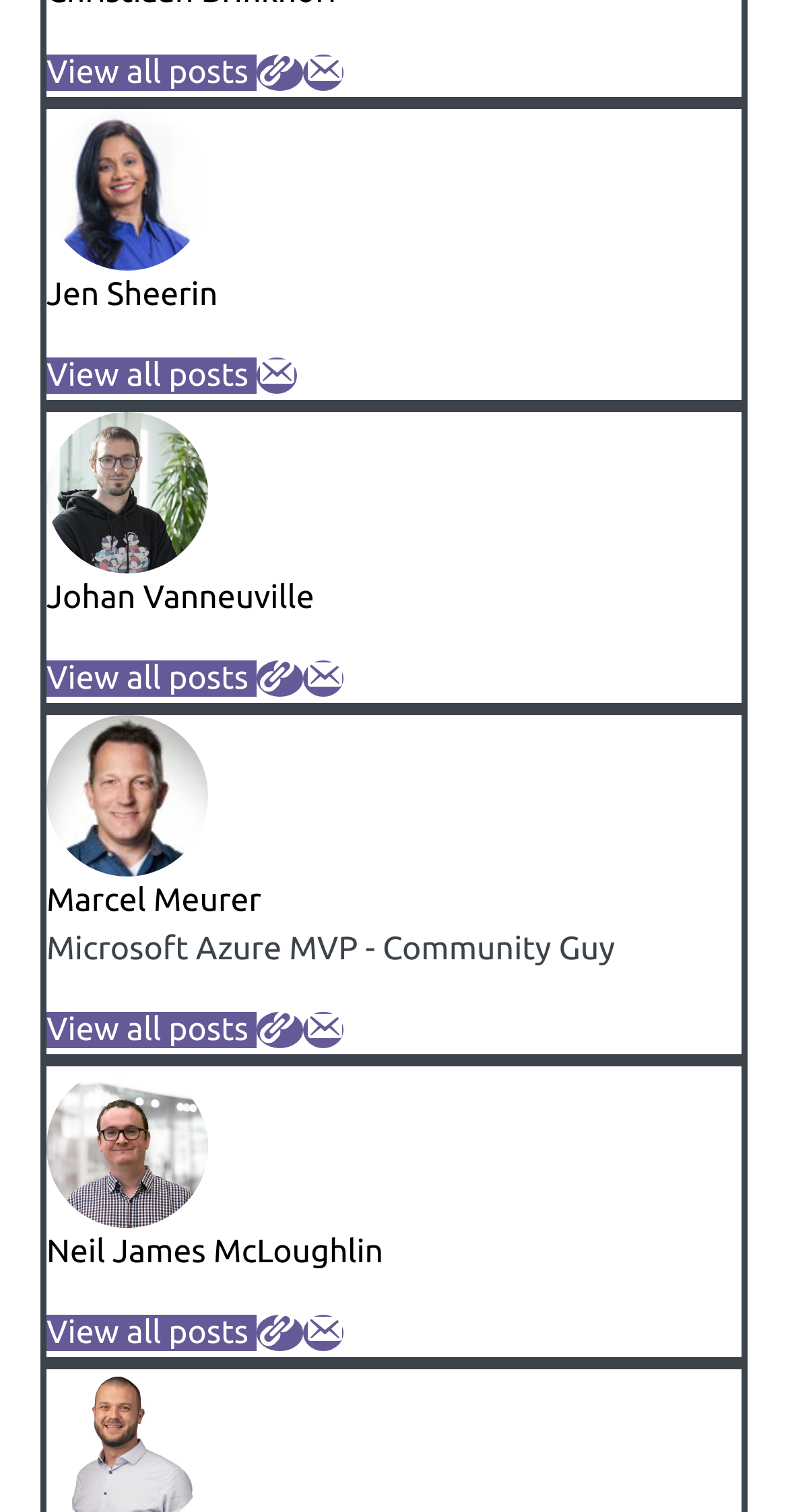Provide the bounding box coordinates of the area you need to click to execute the following instruction: "Visit the website of Johan Vanneuville".

[0.325, 0.436, 0.386, 0.46]